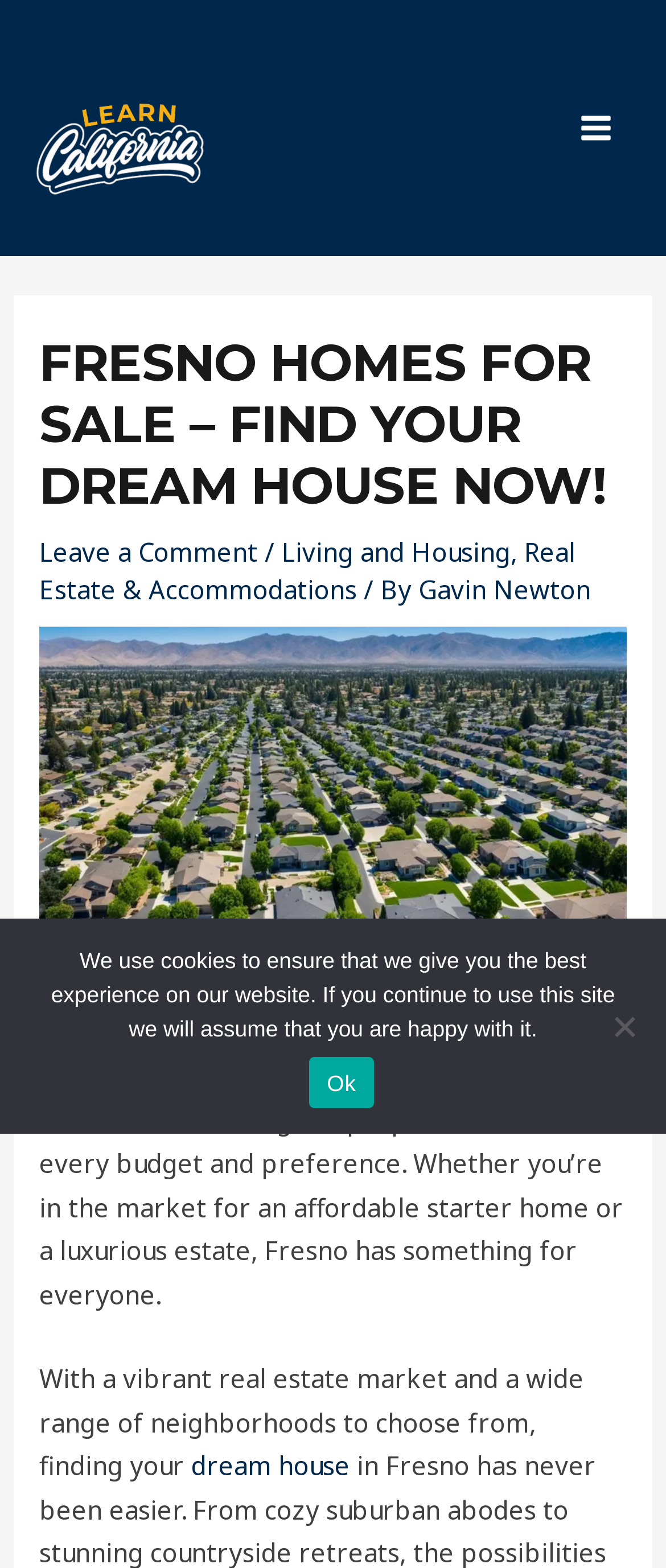Can you pinpoint the bounding box coordinates for the clickable element required for this instruction: "Click the Learn California link"? The coordinates should be four float numbers between 0 and 1, i.e., [left, top, right, bottom].

[0.051, 0.08, 0.308, 0.101]